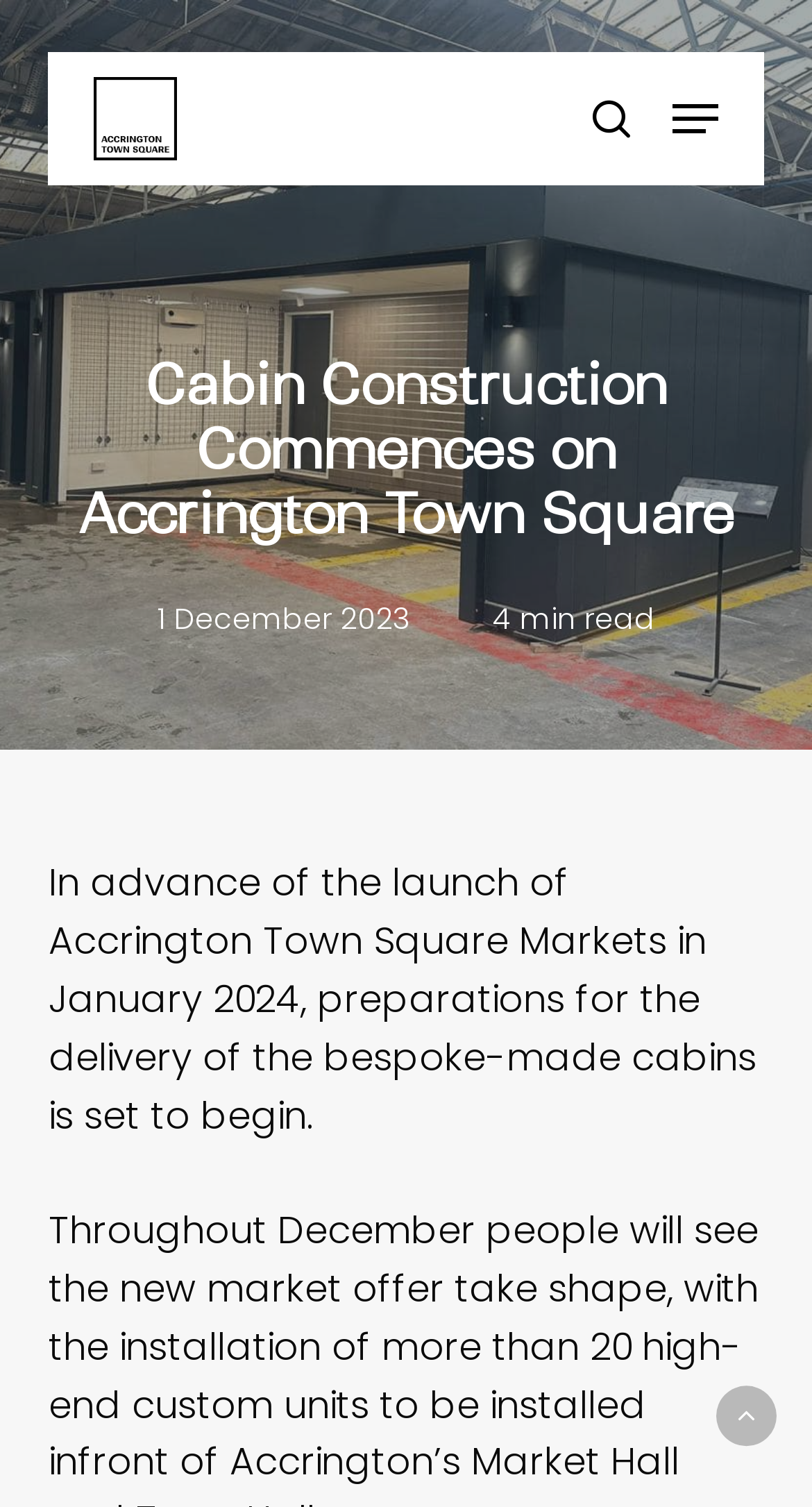Given the following UI element description: "Close Search", find the bounding box coordinates in the webpage screenshot.

[0.807, 0.091, 0.868, 0.115]